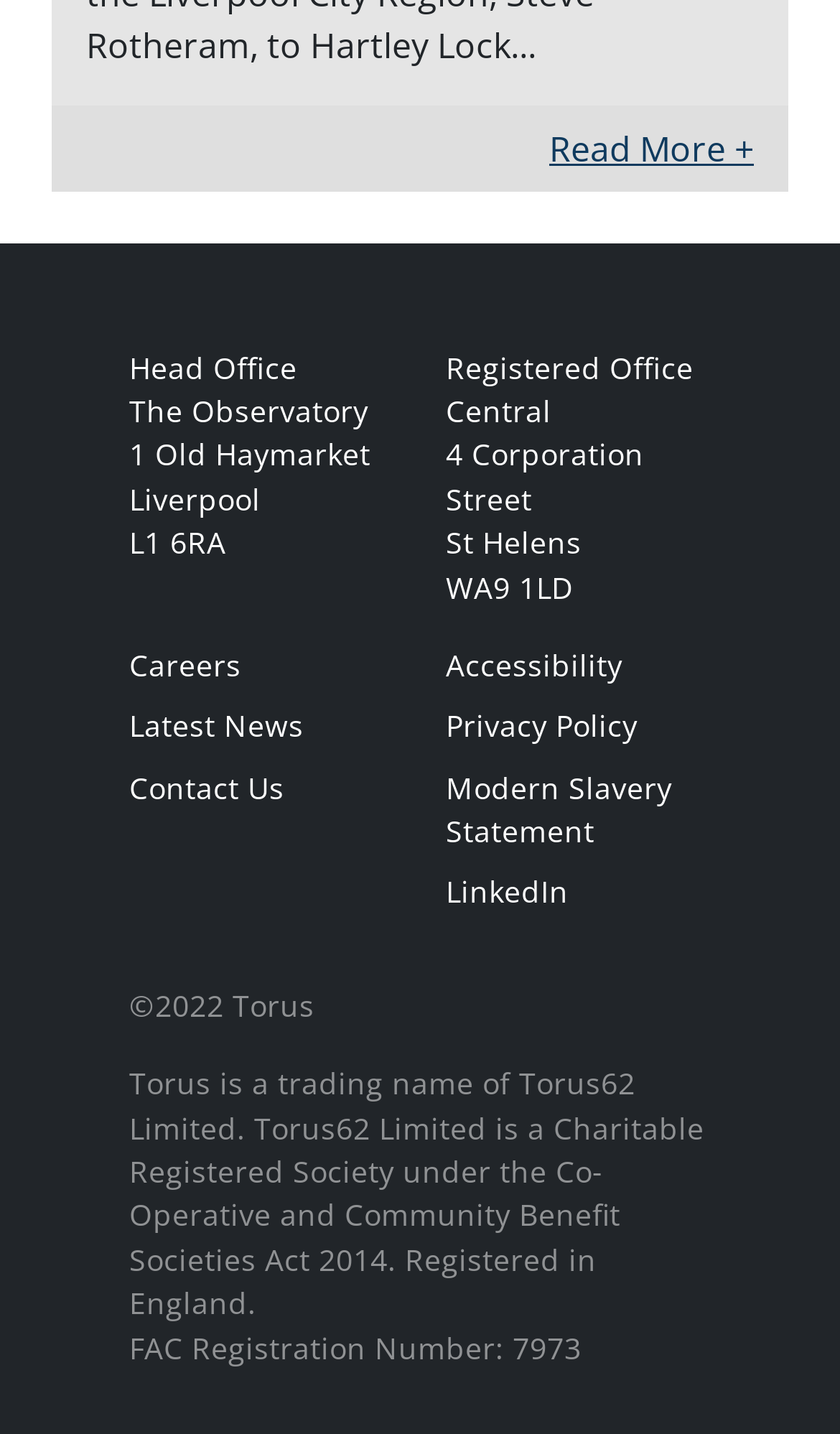Please locate the bounding box coordinates of the region I need to click to follow this instruction: "Contact the company".

[0.154, 0.534, 0.338, 0.563]